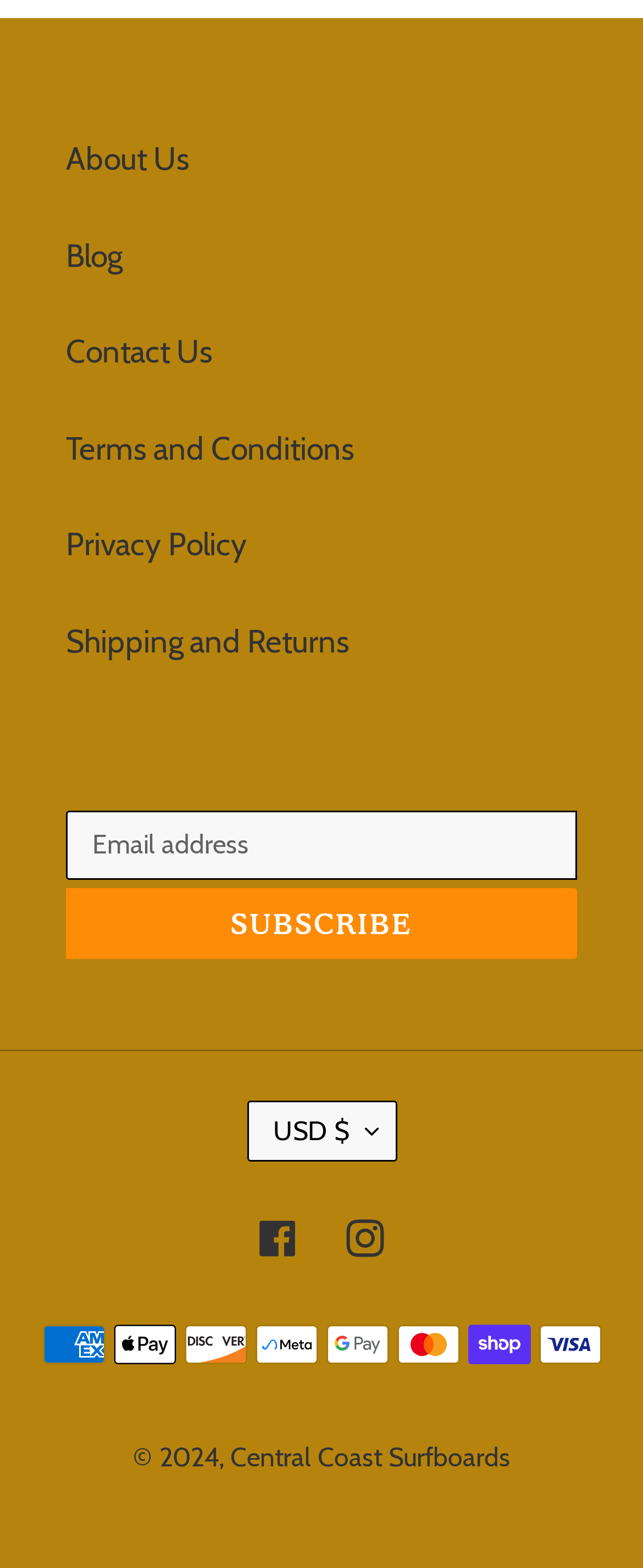Indicate the bounding box coordinates of the clickable region to achieve the following instruction: "Subscribe to the newsletter."

[0.103, 0.566, 0.897, 0.612]